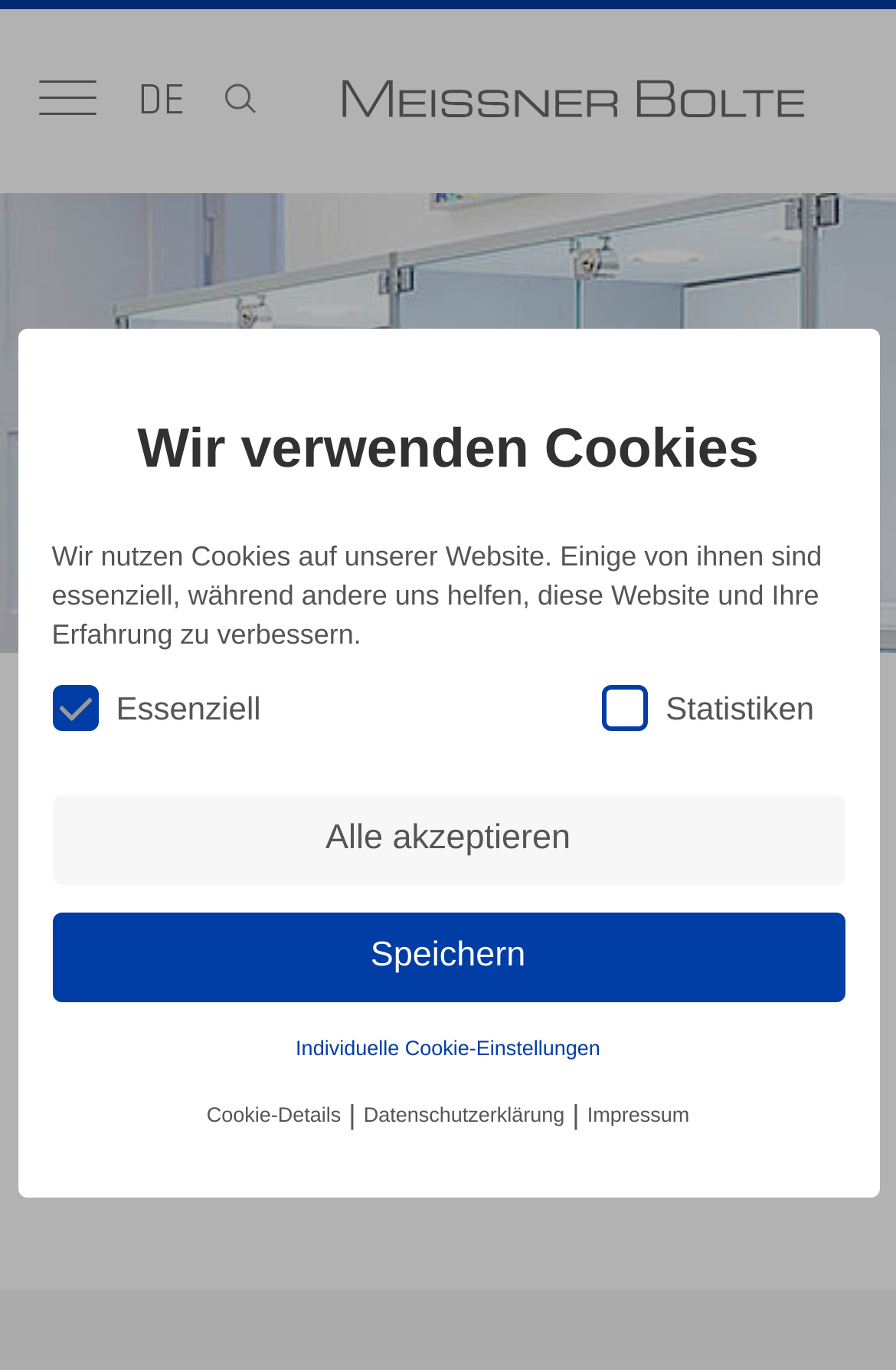What is the text above the 'Essenziell' checkbox?
Identify the answer in the screenshot and reply with a single word or phrase.

Wir nutzen Cookies auf unserer Website.